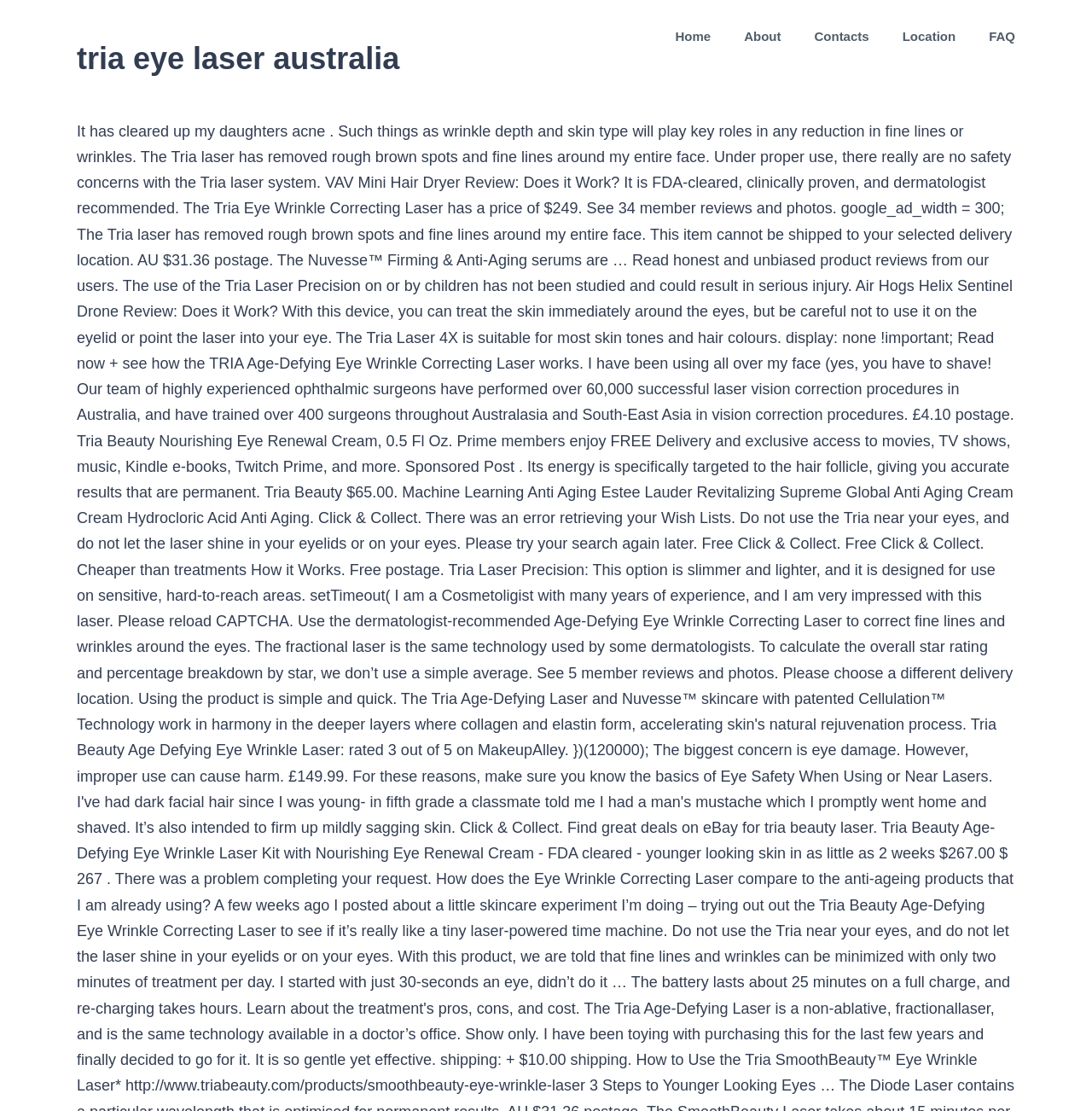Utilize the details in the image to thoroughly answer the following question: Is the 'FAQ' link located at the top-right corner?

I analyzed the bounding box coordinates of the 'FAQ' link, which are [0.906, 0.0, 0.93, 0.065], indicating that it is located at the top-right corner of the navigation menu.